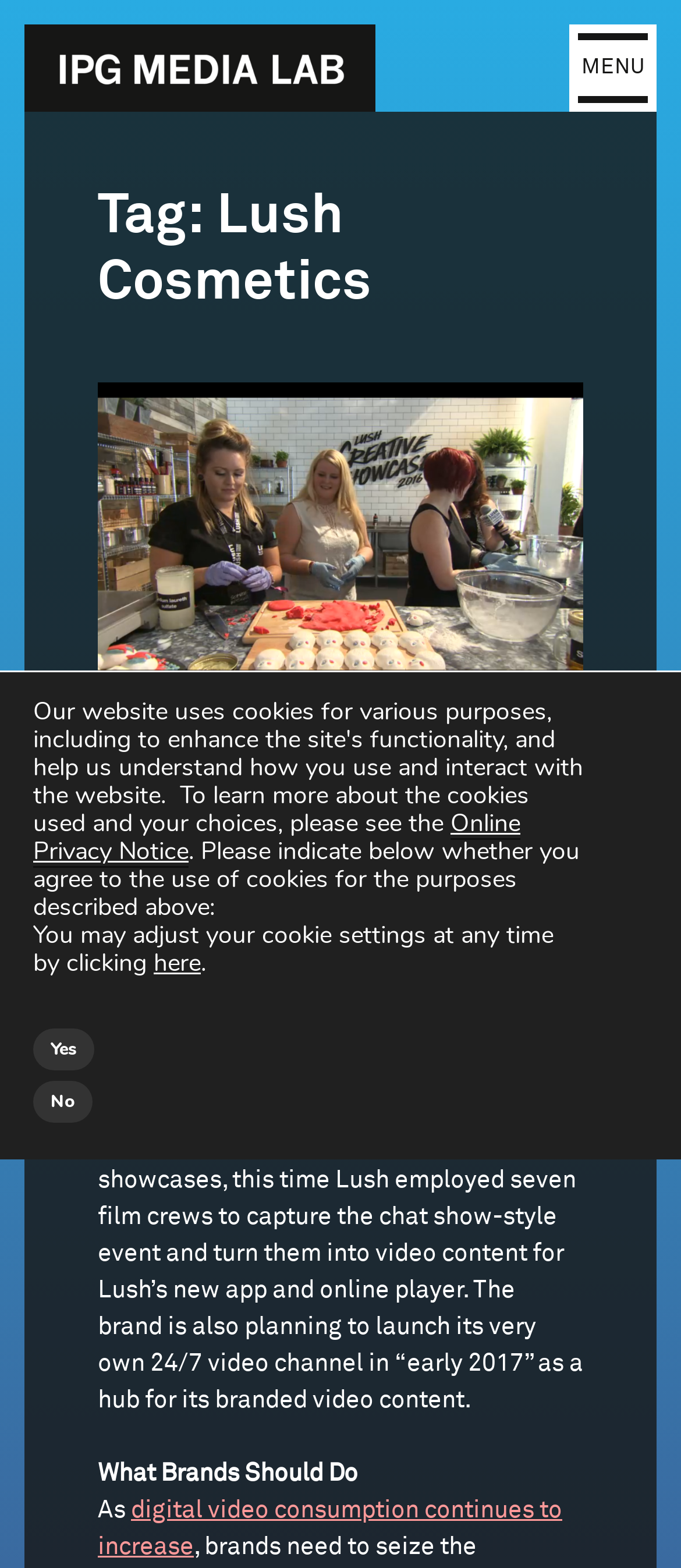Please pinpoint the bounding box coordinates for the region I should click to adhere to this instruction: "View front cover of Farm Animals".

None